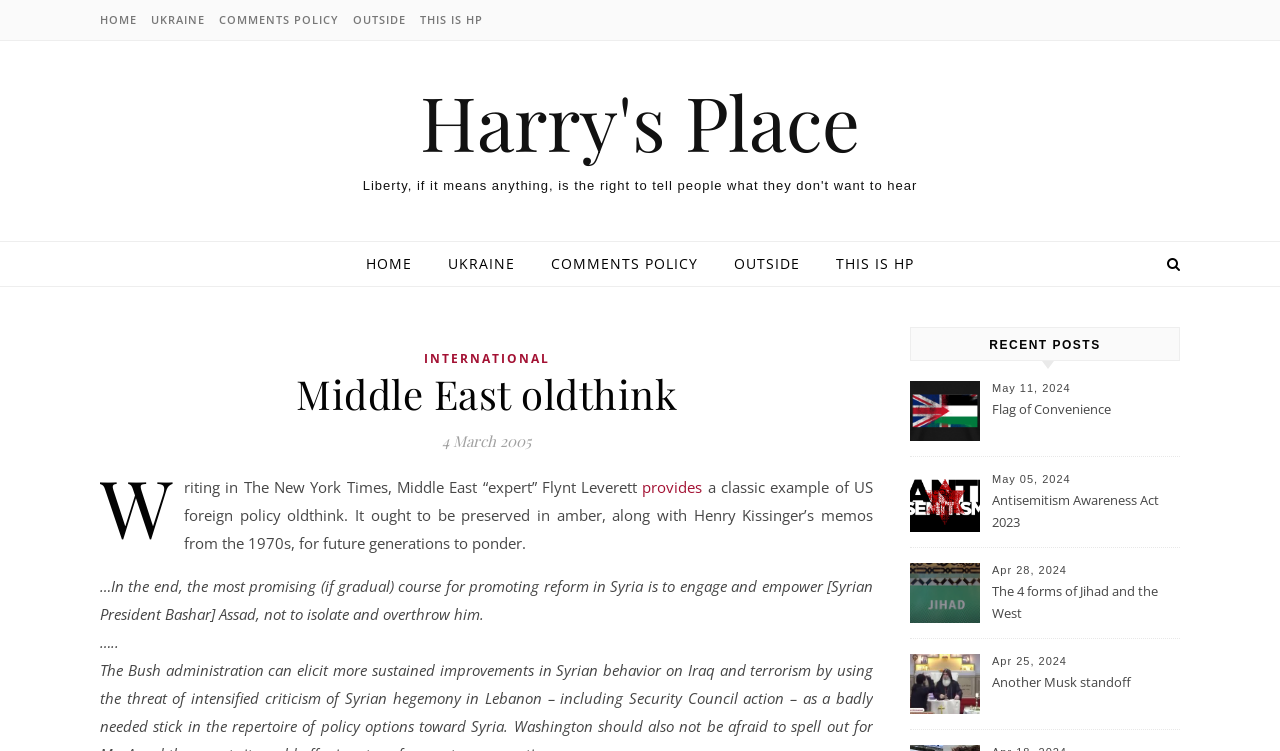Using a single word or phrase, answer the following question: 
What is the name of the website?

Harry's Place